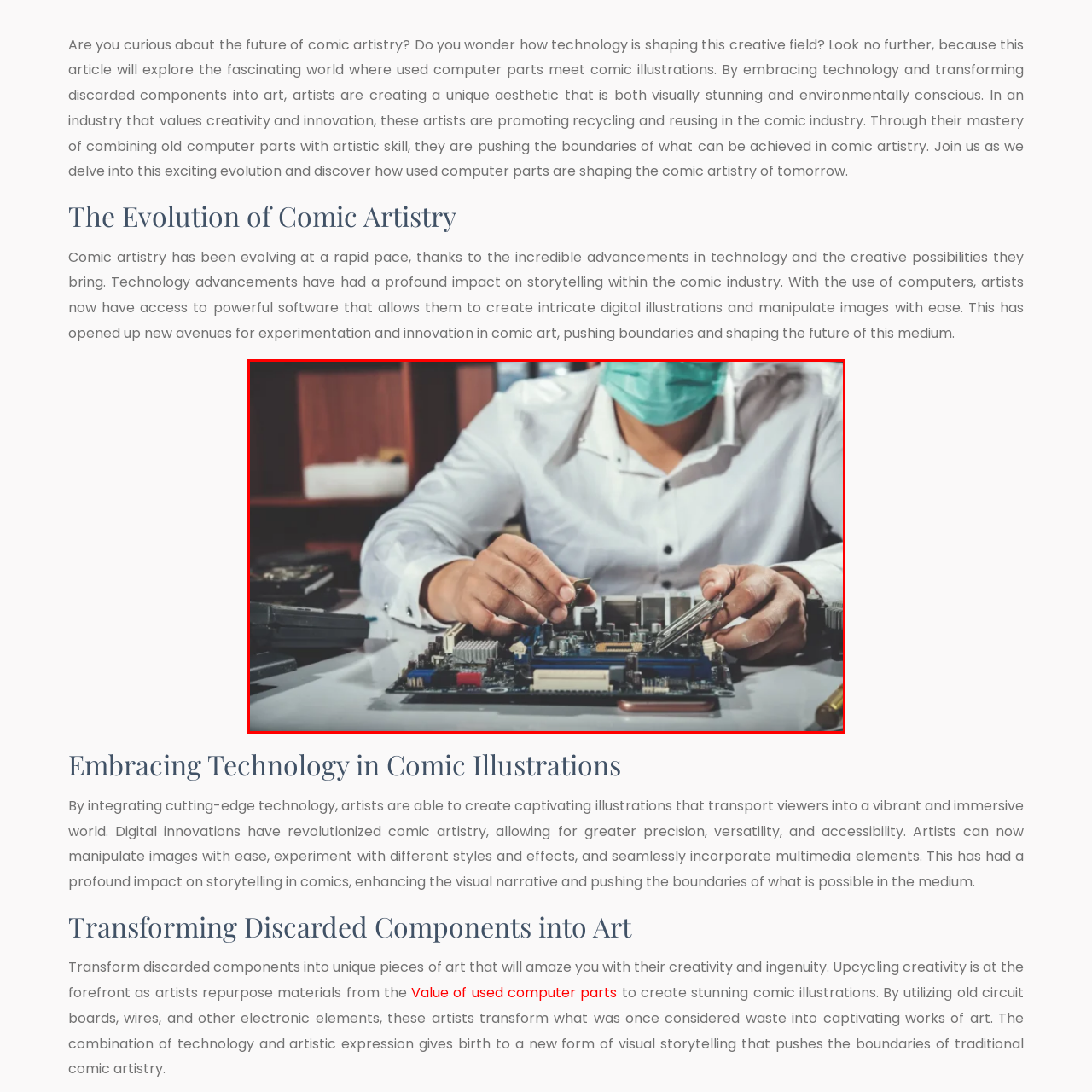What trend is exemplified in this scene?
View the portion of the image encircled by the red bounding box and give a one-word or short phrase answer.

Upcycling in comic artistry